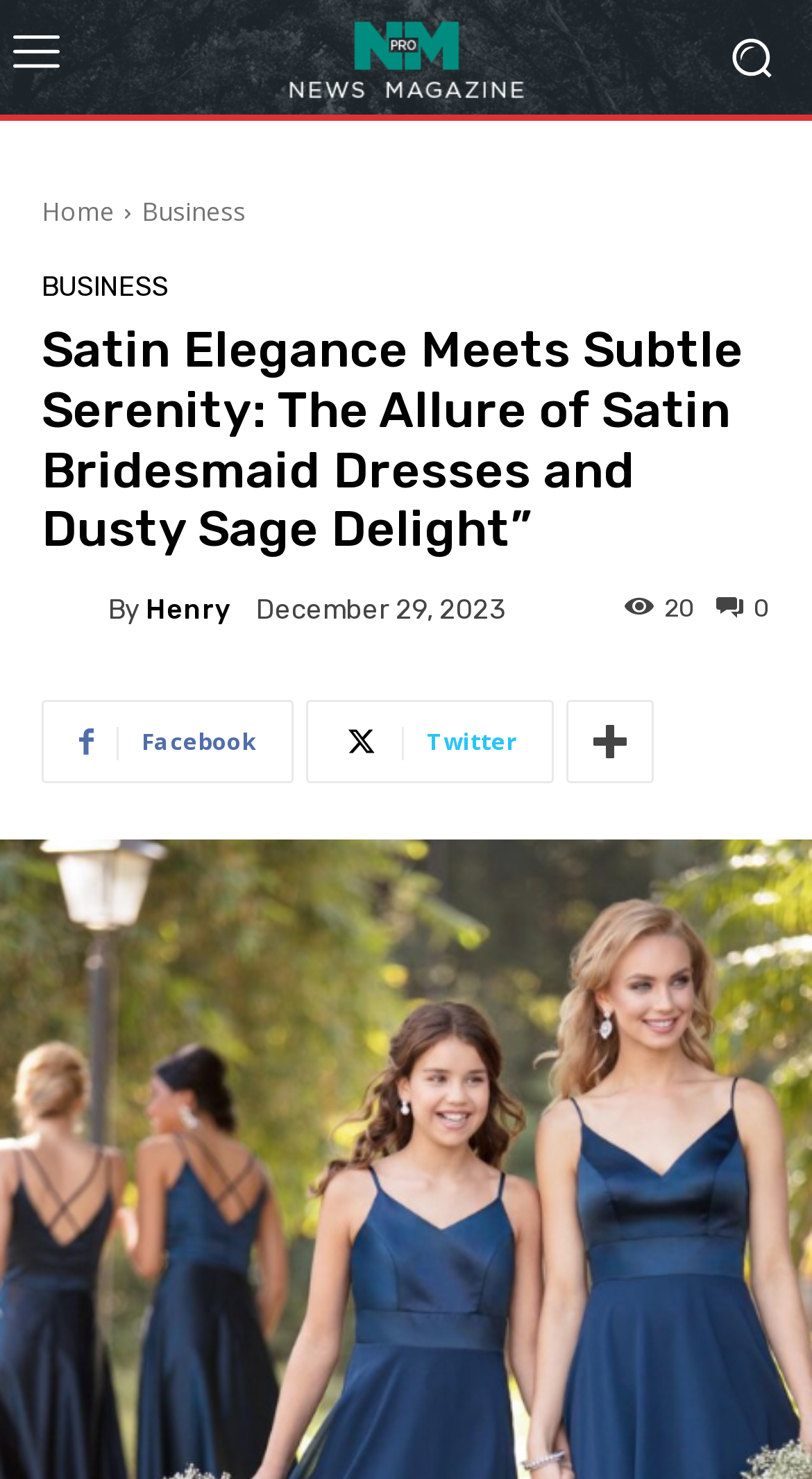Locate the UI element described by 0 and provide its bounding box coordinates. Use the format (top-left x, top-left y, bottom-right x, bottom-right y) with all values as floating point numbers between 0 and 1.

[0.882, 0.4, 0.949, 0.42]